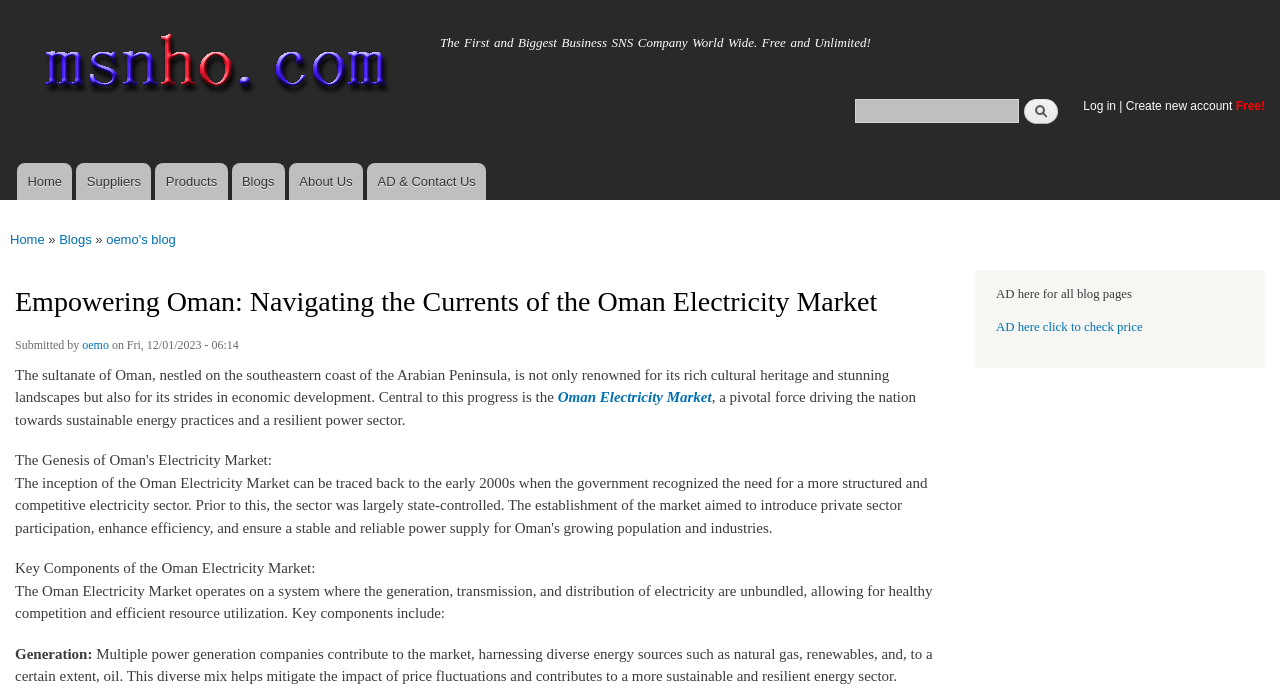Describe every aspect of the webpage comprehensively.

The webpage is about Empowering Oman, specifically navigating the currents of the Oman Electricity Market. At the top, there is a link to skip to the main content, followed by a navigation menu with links to Home, Suppliers, Products, Blogs, About Us, and AD & Contact Us. Below the navigation menu, there is a search form with a textbox and a search button.

On the left side, there is a section with links to Home, Suppliers, Products, Blogs, and About Us, which appears to be a main menu. Below this section, there is a heading "You are here" followed by a breadcrumb trail showing the current location as "Home > Blogs > oemo's blog".

The main content of the webpage is an article titled "Empowering Oman: Navigating the Currents of the Oman Electricity Market". The article starts with a brief introduction to Oman, describing its rich cultural heritage and stunning landscapes, as well as its strides in economic development. The article then focuses on the Oman Electricity Market, describing it as a pivotal force driving the nation towards sustainable energy practices and a resilient power sector.

The article is divided into sections, with headings such as "Key Components of the Oman Electricity Market" and "Generation". The content is written in a formal tone, with a focus on providing information about the Oman Electricity Market. There are no images on the page, but there are links to other pages and a search form.

At the bottom of the page, there is a footer section with a submitted by line, showing the author's name and the date of submission. There is also an advertisement section with a link to check the price.